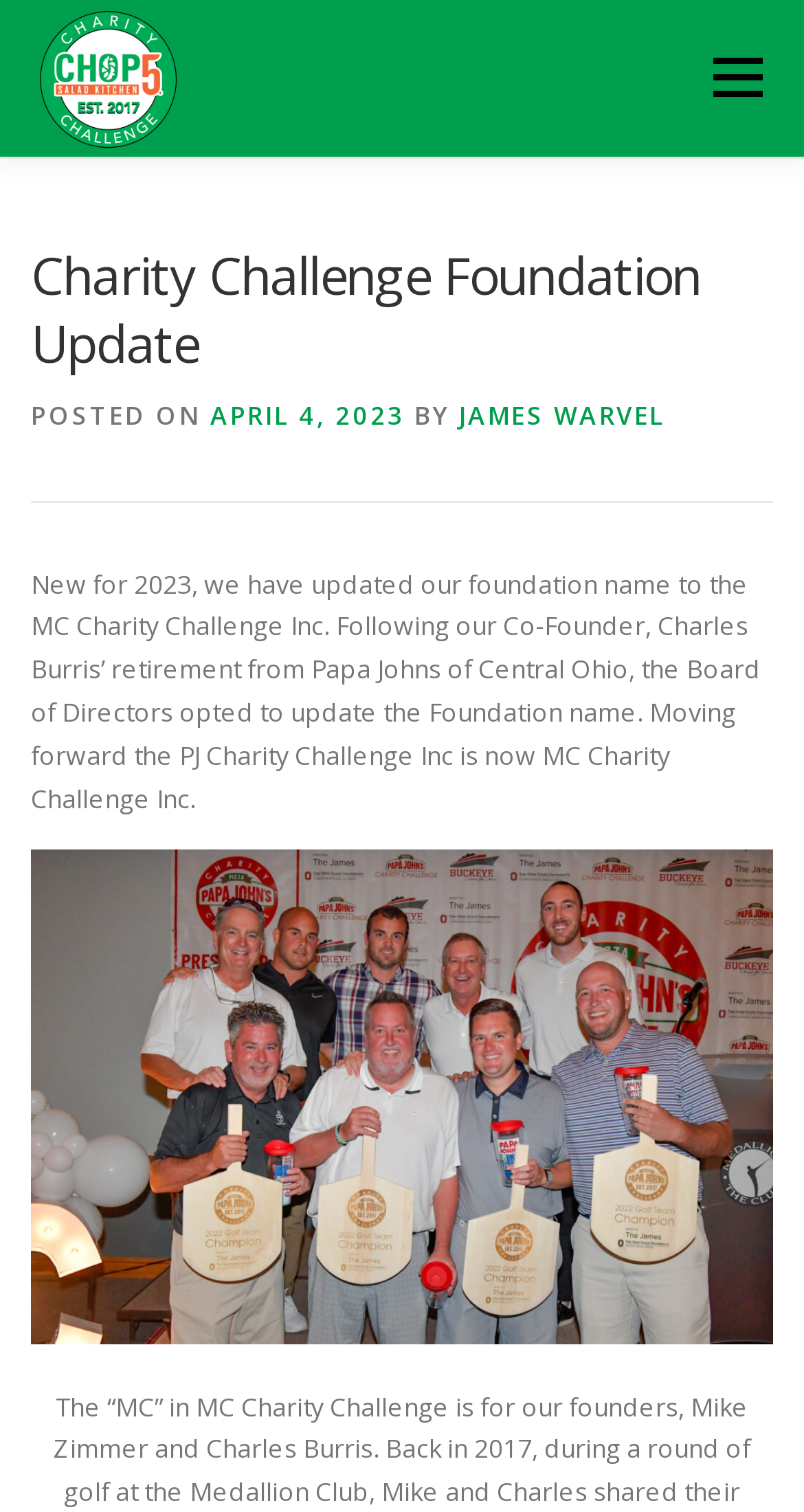Can you provide the bounding box coordinates for the element that should be clicked to implement the instruction: "Donate to the charity"?

[0.038, 0.206, 0.241, 0.308]